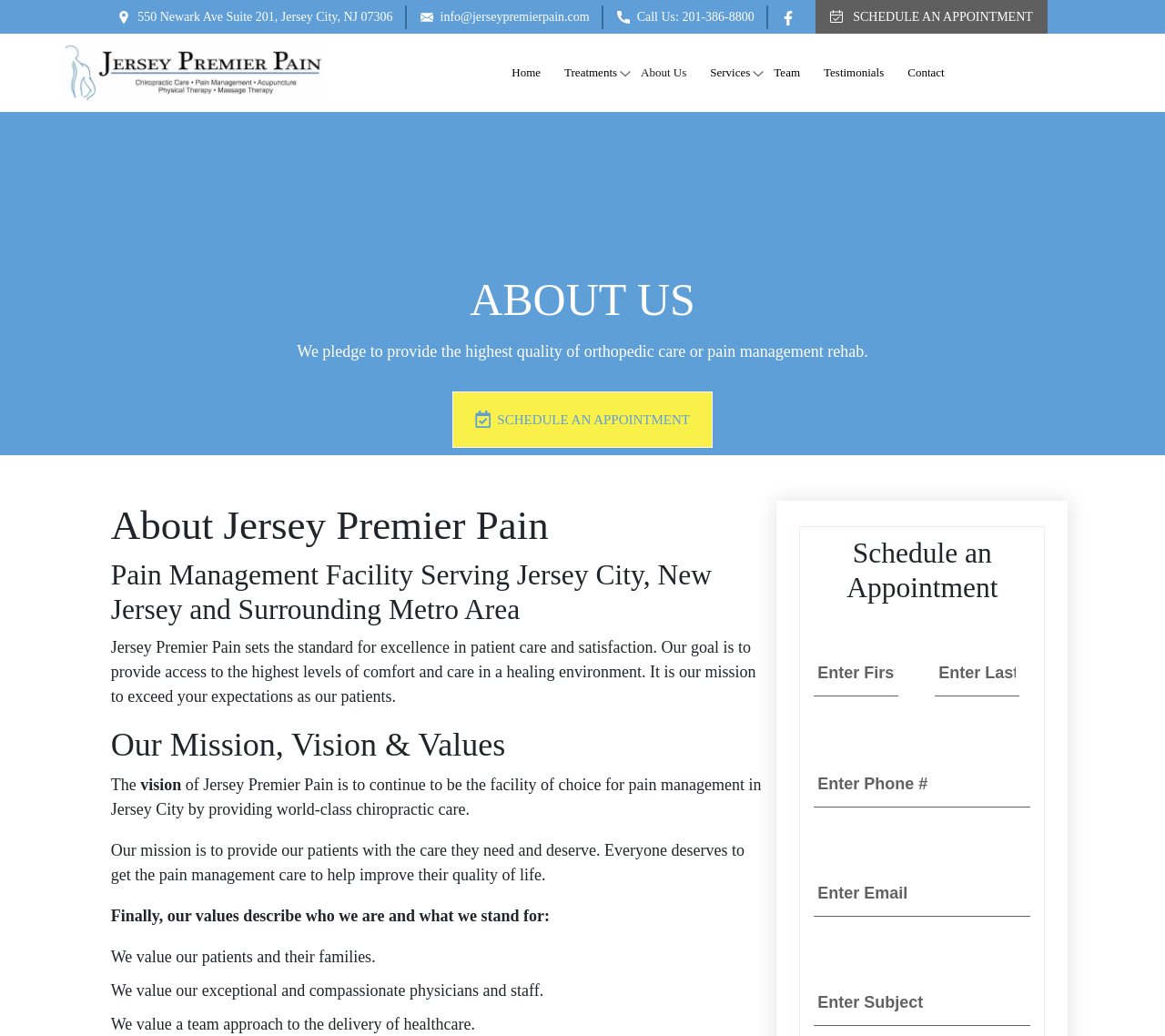How many textboxes are there in the appointment scheduling form?
Look at the image and provide a short answer using one word or a phrase.

5